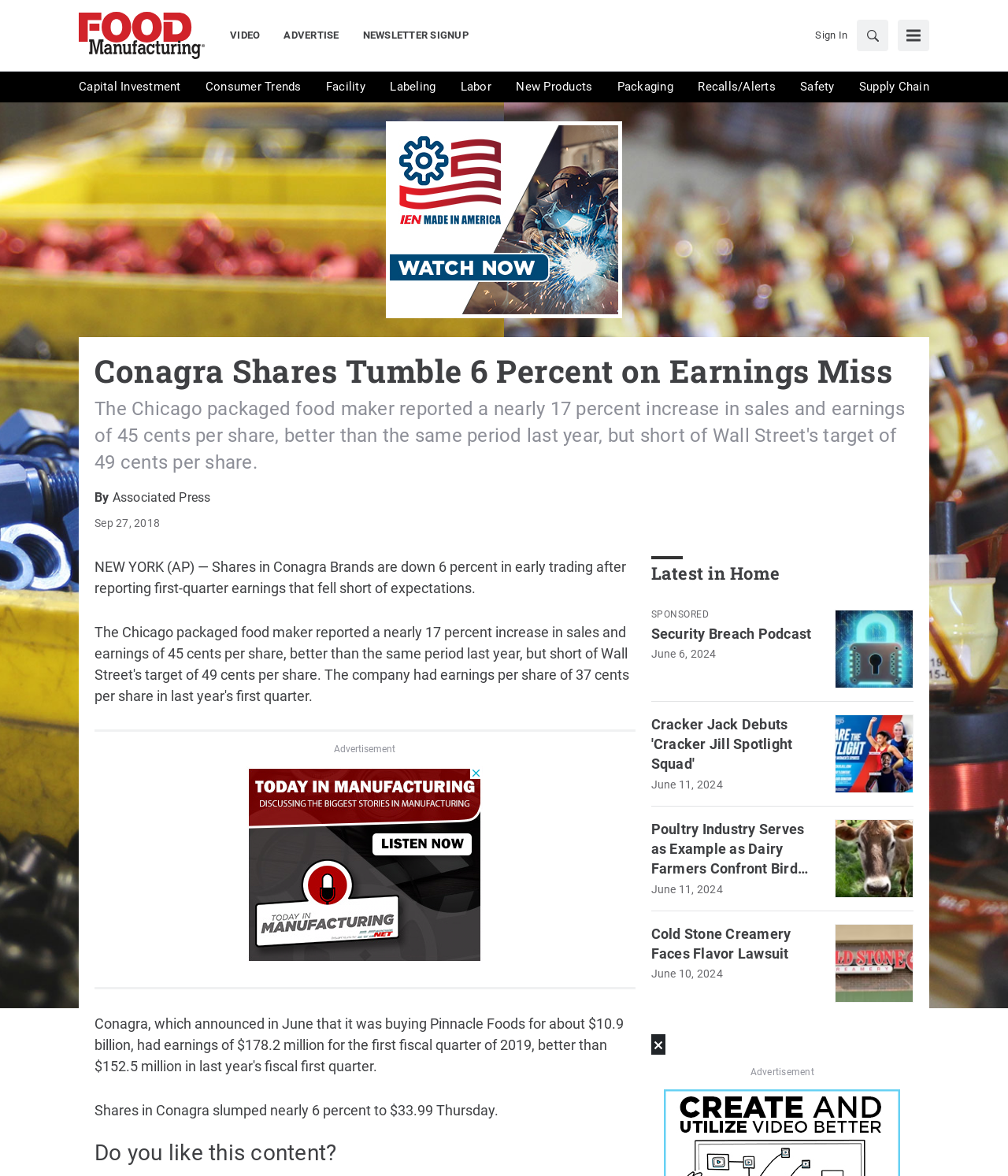Show the bounding box coordinates for the HTML element as described: "parent_node: Sign In aria-label="Toggle Menu"".

[0.891, 0.017, 0.922, 0.044]